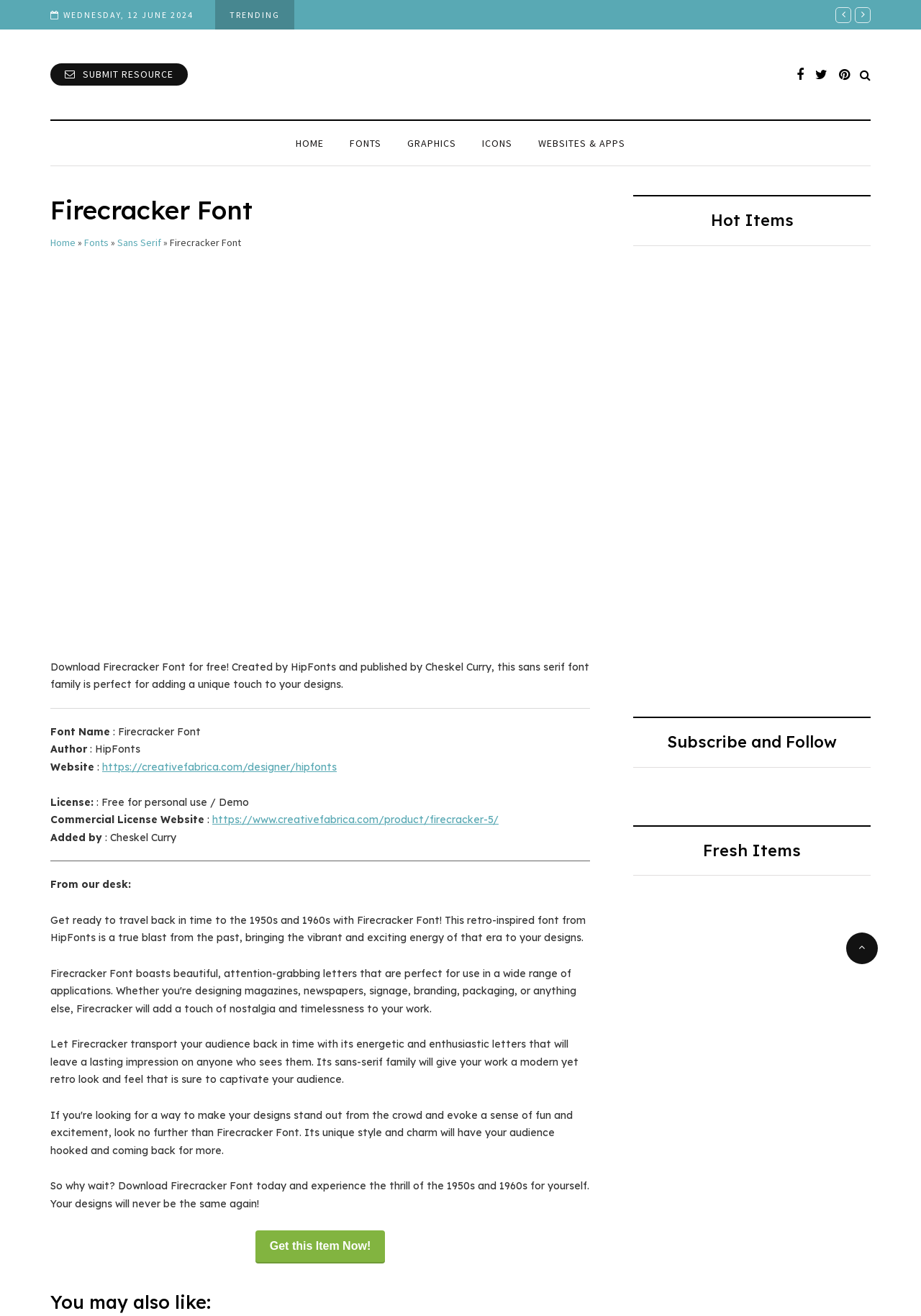Identify the bounding box coordinates of the section to be clicked to complete the task described by the following instruction: "Visit the home page". The coordinates should be four float numbers between 0 and 1, formatted as [left, top, right, bottom].

[0.307, 0.103, 0.366, 0.115]